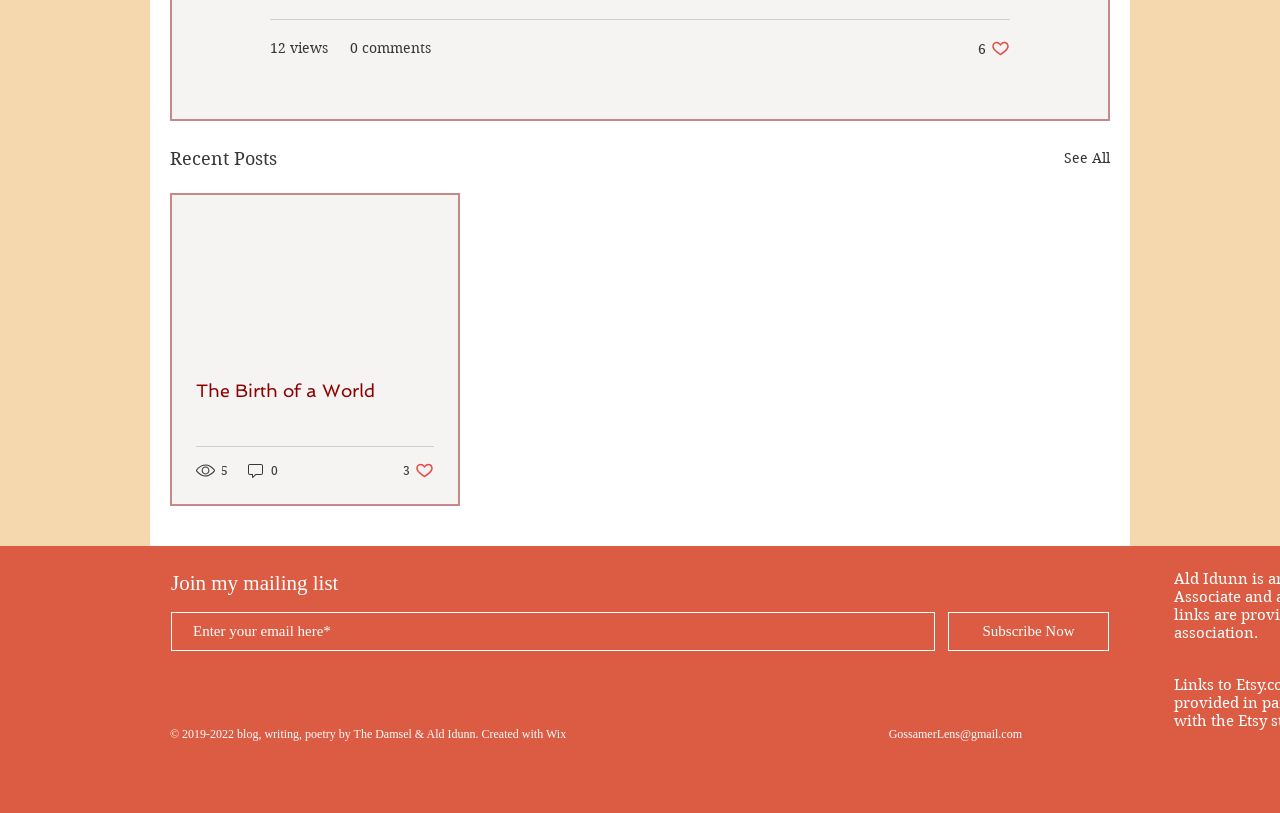Provide a brief response to the question below using a single word or phrase: 
What is the copyright year range?

2019-2022